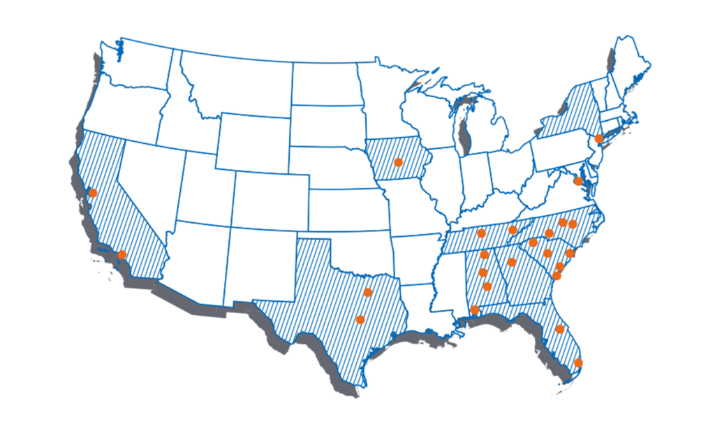Thoroughly describe the content and context of the image.

The image showcases a stylized map of the United States, highlighting specific locations across the country. Distinct orange dots mark various cities where a service or organization has a presence, suggesting a network that spans from the East Coast to the West Coast. The map is outlined in blue, with areas filled in with diagonal lines, creating a visually appealing representation. The overall design of the map facilitates a clear understanding of the geographical spread of these locations, which include key states like California, Florida, and Texas, among others. This illustration effectively communicates the reach and accessibility of services provided at these sites.